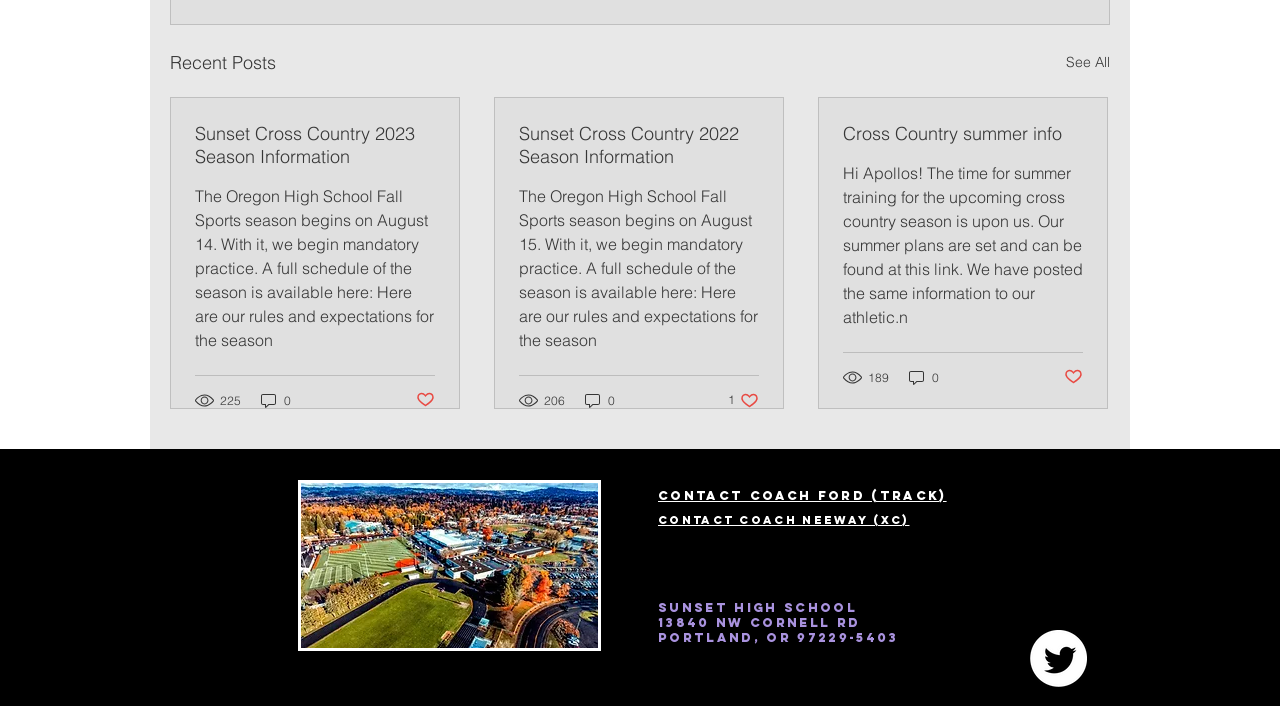Refer to the image and provide an in-depth answer to the question: 
What is the contact information for Coach Ford?

I found the contact information for Coach Ford by looking at the heading element with the text 'Contact Coach ford (track)' and the corresponding link element.